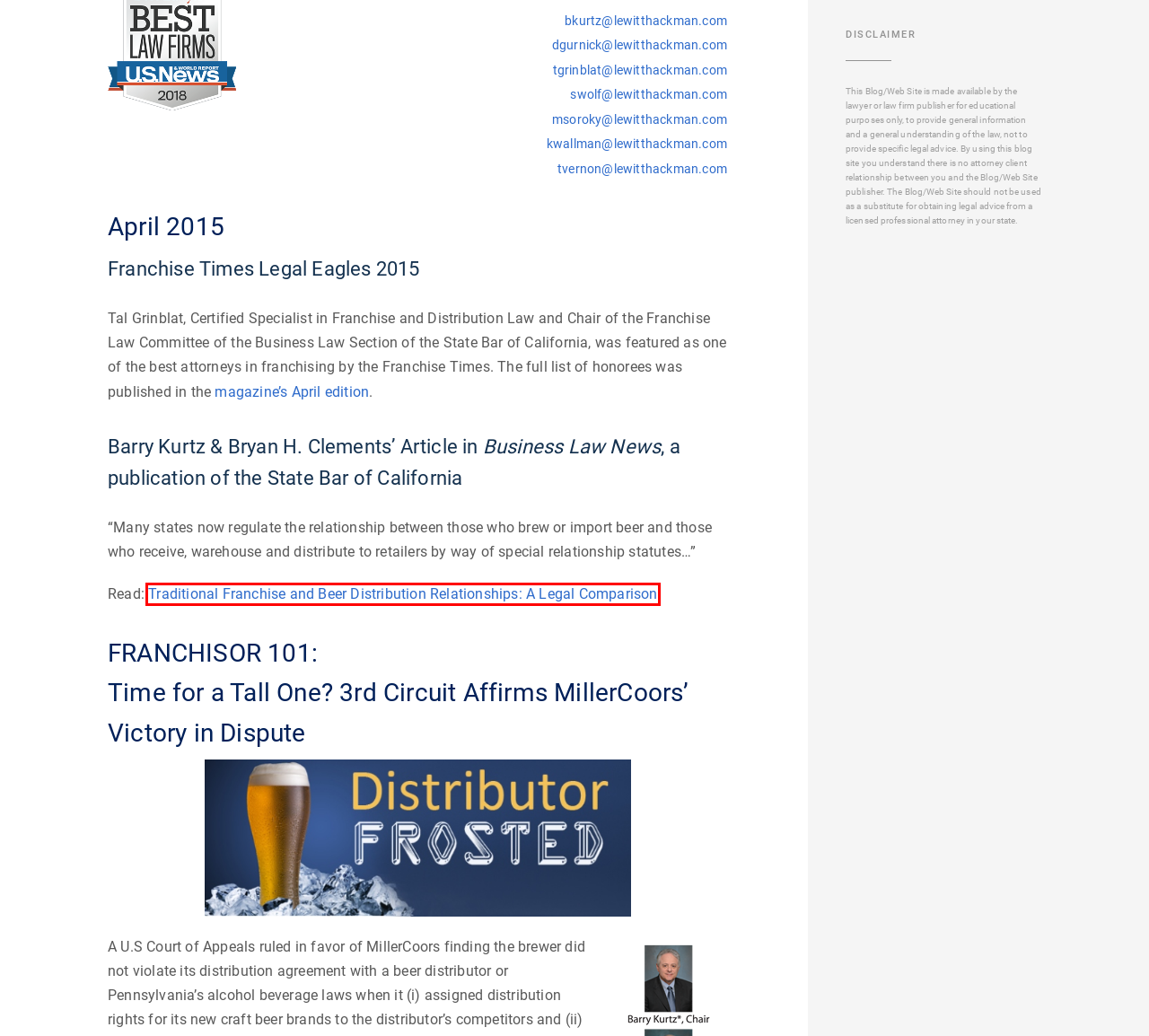Look at the screenshot of a webpage that includes a red bounding box around a UI element. Select the most appropriate webpage description that matches the page seen after clicking the highlighted element. Here are the candidates:
A. Our Firm - Lewitt Hackman
B. Home - Lewitt Hackman
C. Lewitt Hackman's Award-Winning Attorneys - Lewitt Hackman
D. Blog - Lewitt Hackman
E. Our Practice Groups - Lewitt Hackman
F. Franchise and Distribution Law - Attorney Publications and Interviews - Lewitt Hackman
G. Client Payment Portal - Lewitt Hackman
H. Lewitt Hackman Policies - Lewitt Hackman

F